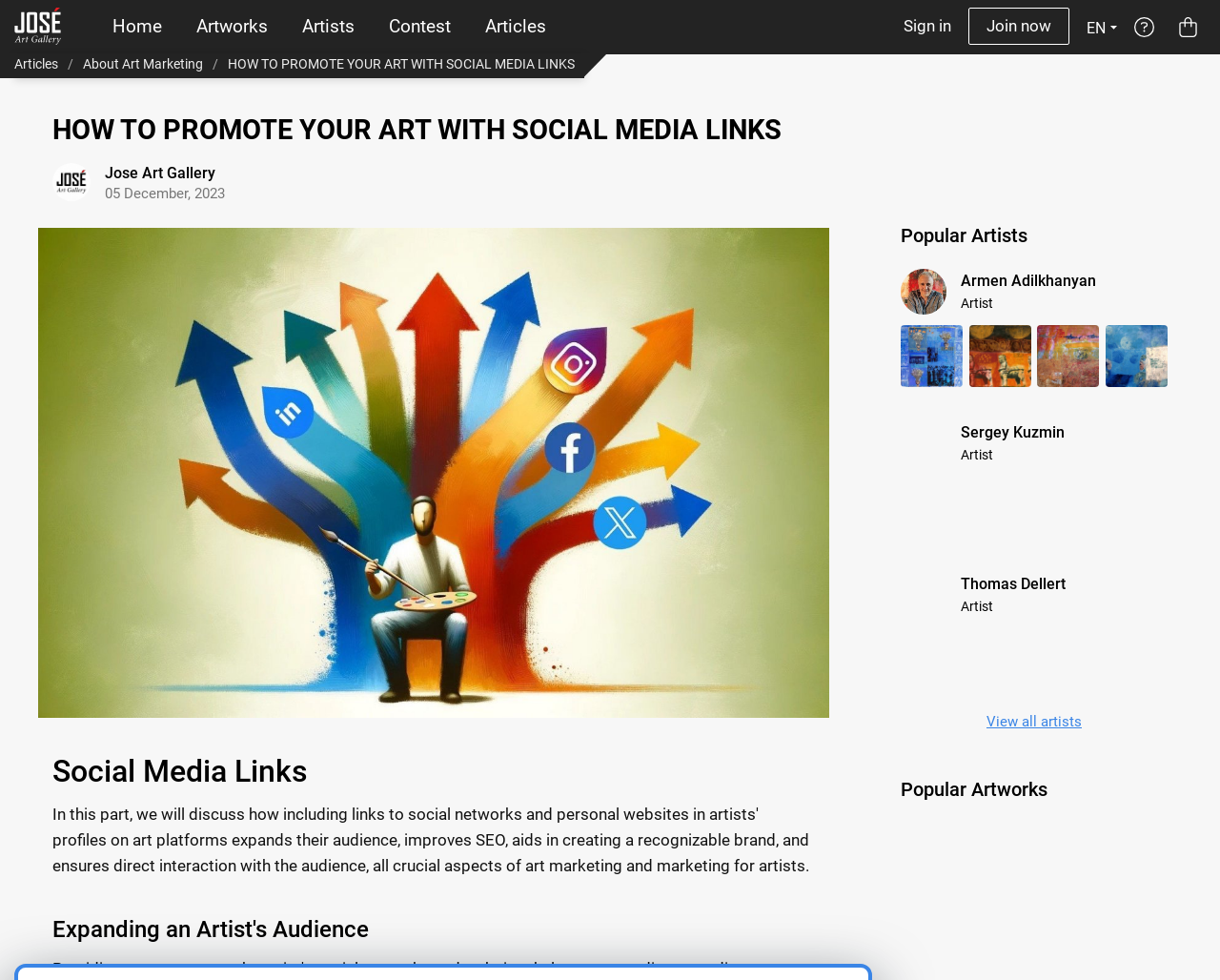Can you determine the bounding box coordinates of the area that needs to be clicked to fulfill the following instruction: "Stream Al Jazeera Live"?

None